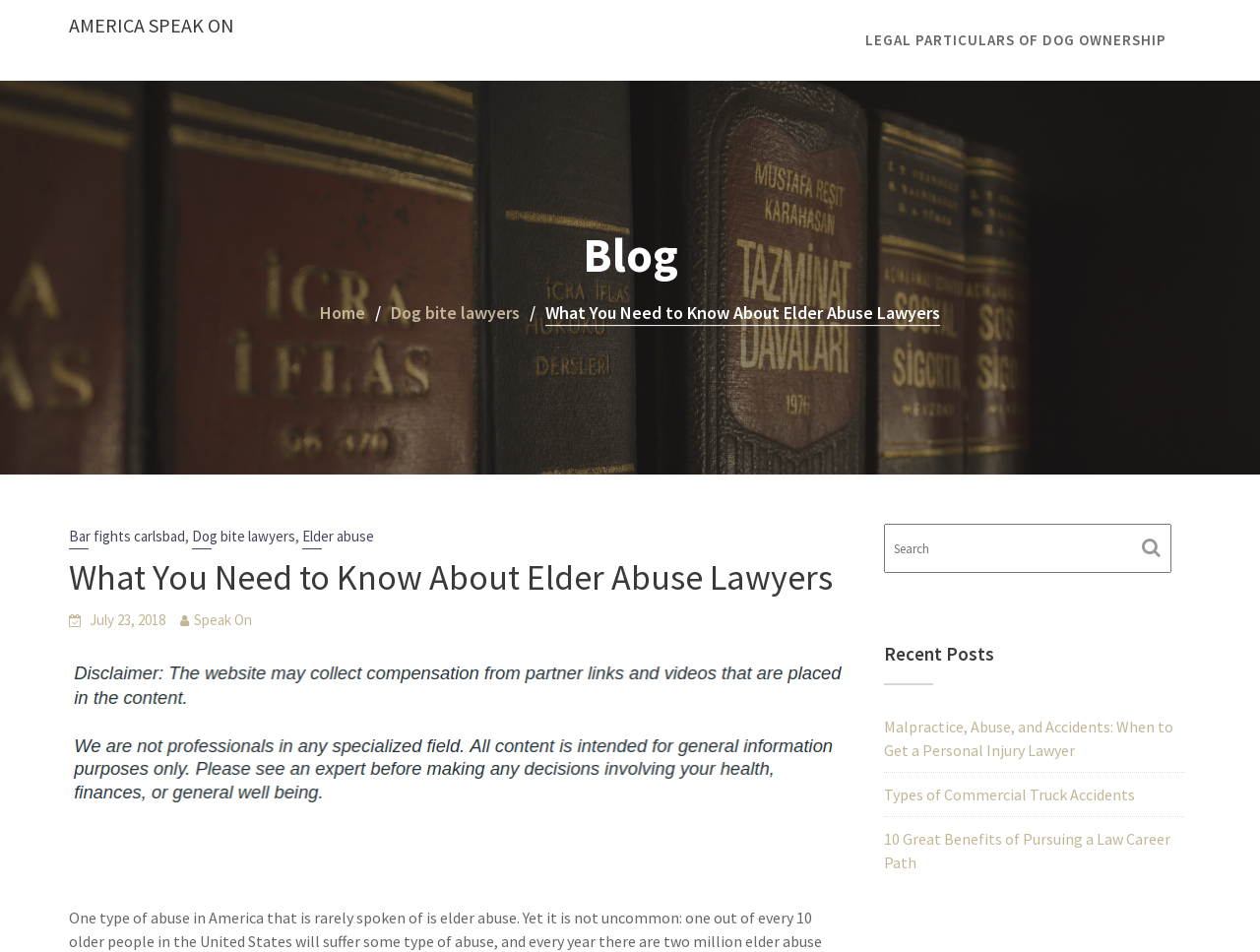Identify the bounding box coordinates of the part that should be clicked to carry out this instruction: "Search for something".

[0.702, 0.55, 0.93, 0.602]